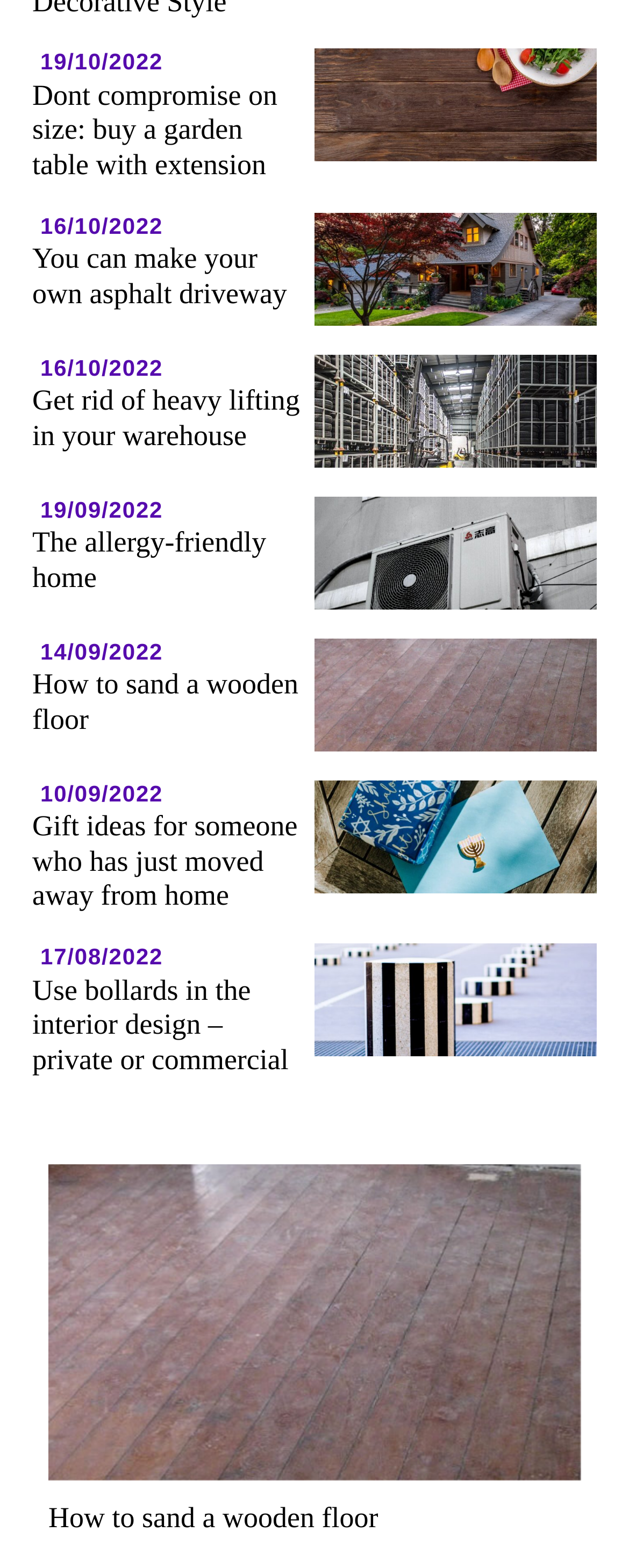Given the content of the image, can you provide a detailed answer to the question?
What is the topic of the latest article?

I looked at the first link on the webpage, which has the latest date, and its text is '19/10/2022 Dont compromise on size: buy a garden table with extension', so the topic of the latest article is about garden tables with extensions.